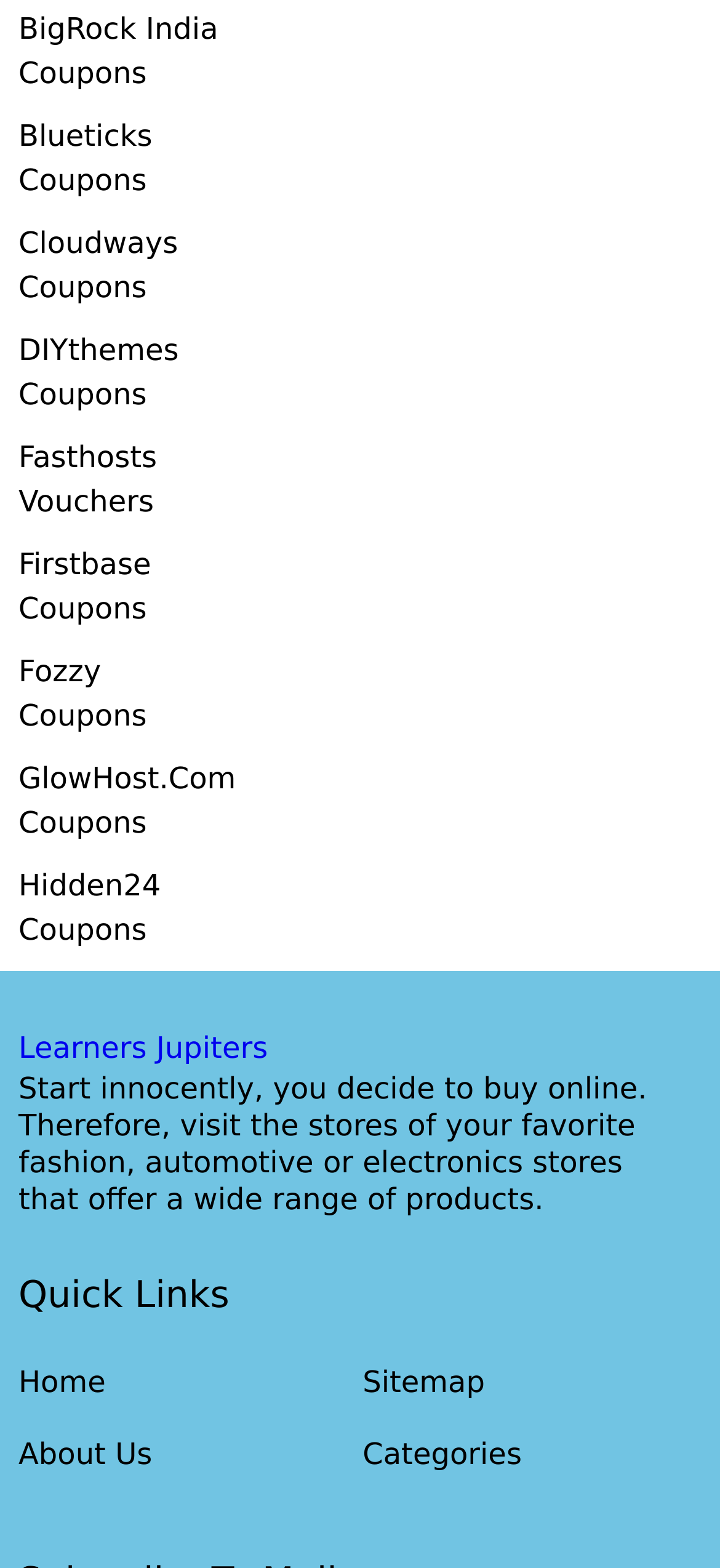Please provide a brief answer to the question using only one word or phrase: 
How many coupon links are available?

12